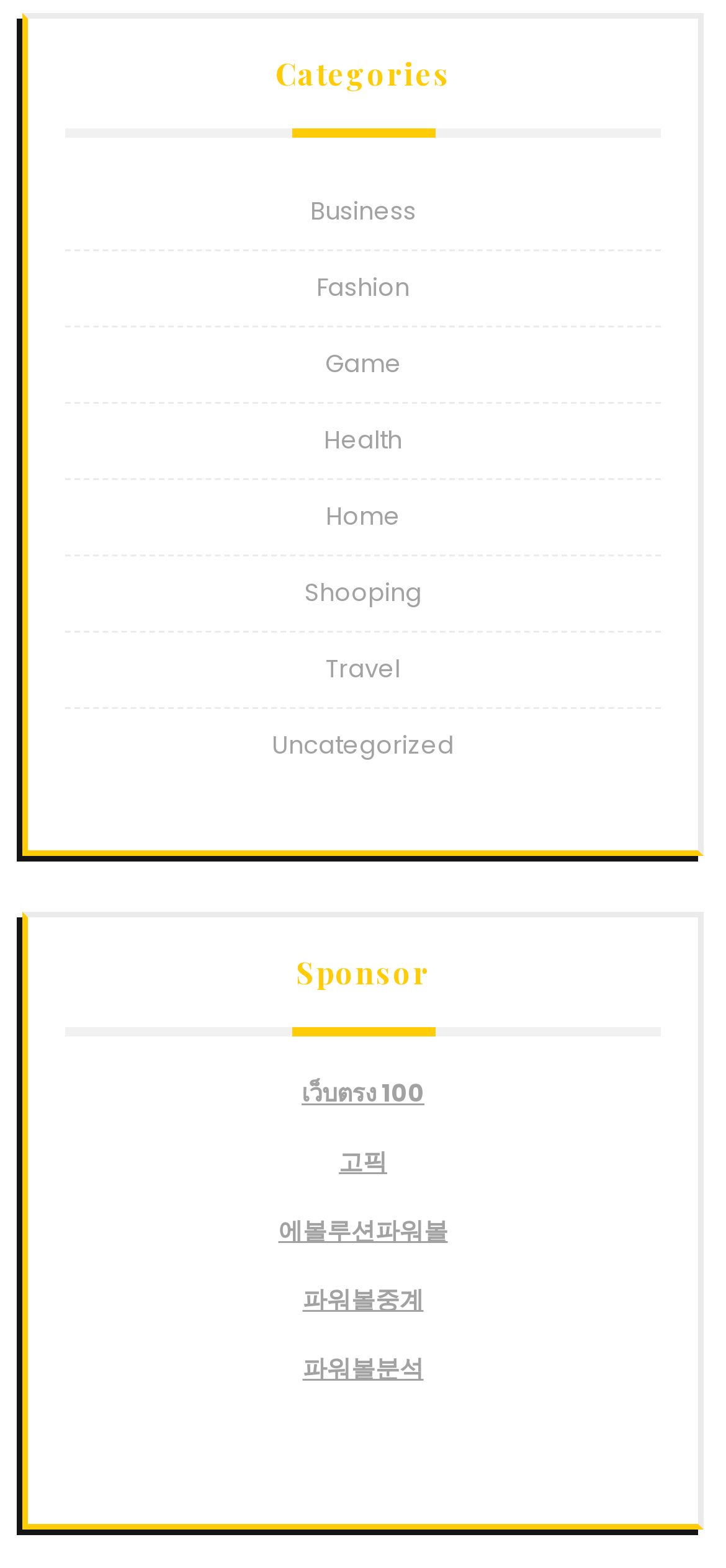Use a single word or phrase to answer the question: What is the last sponsor link?

파워볼분석